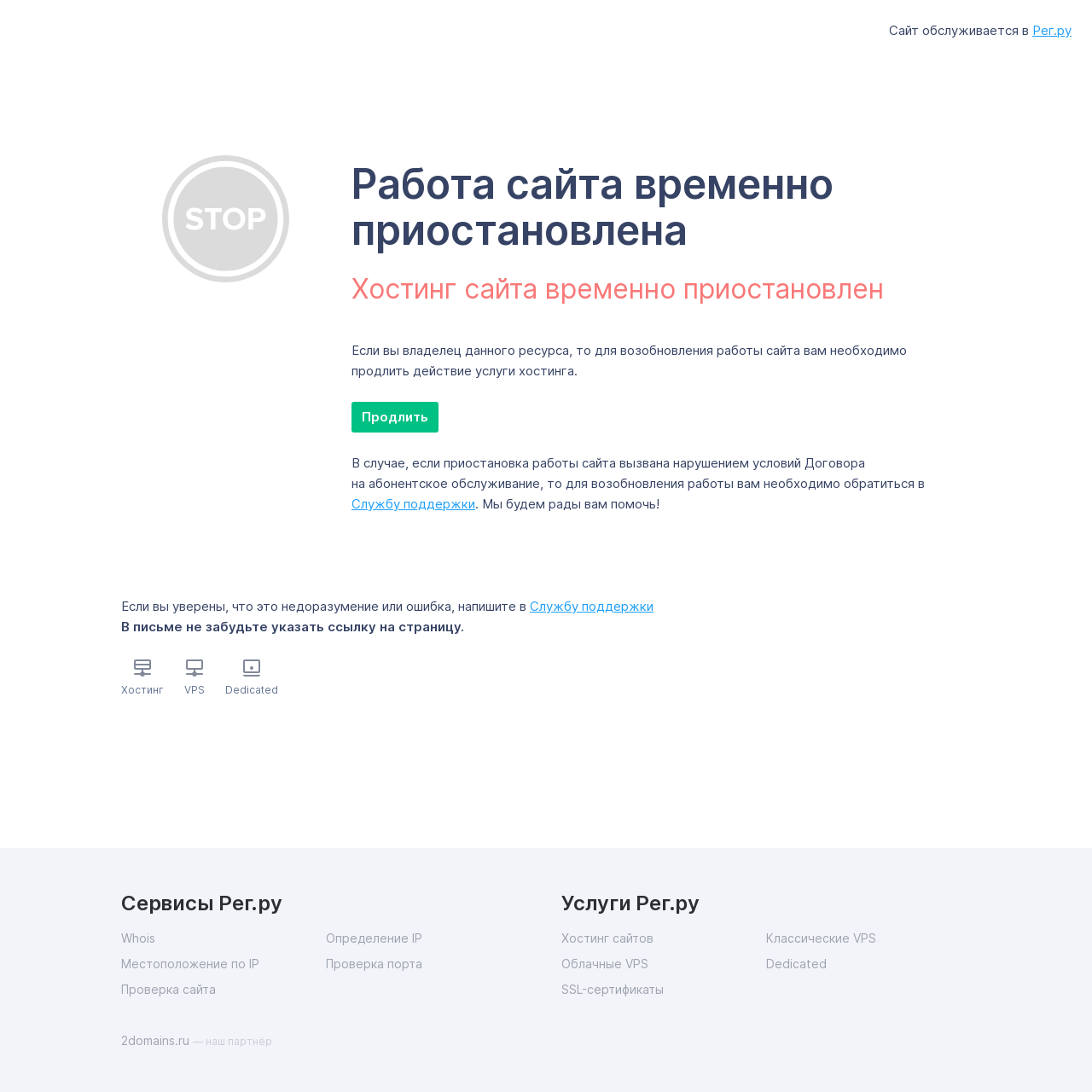What is the purpose of the 'Продлить' link?
Provide a fully detailed and comprehensive answer to the question.

The 'Продлить' link is likely intended for the website owner to renew their hosting service, which is necessary to resume the website's operation. This is inferred from the surrounding text, which mentions the need to renew the hosting service to resume the website's operation.